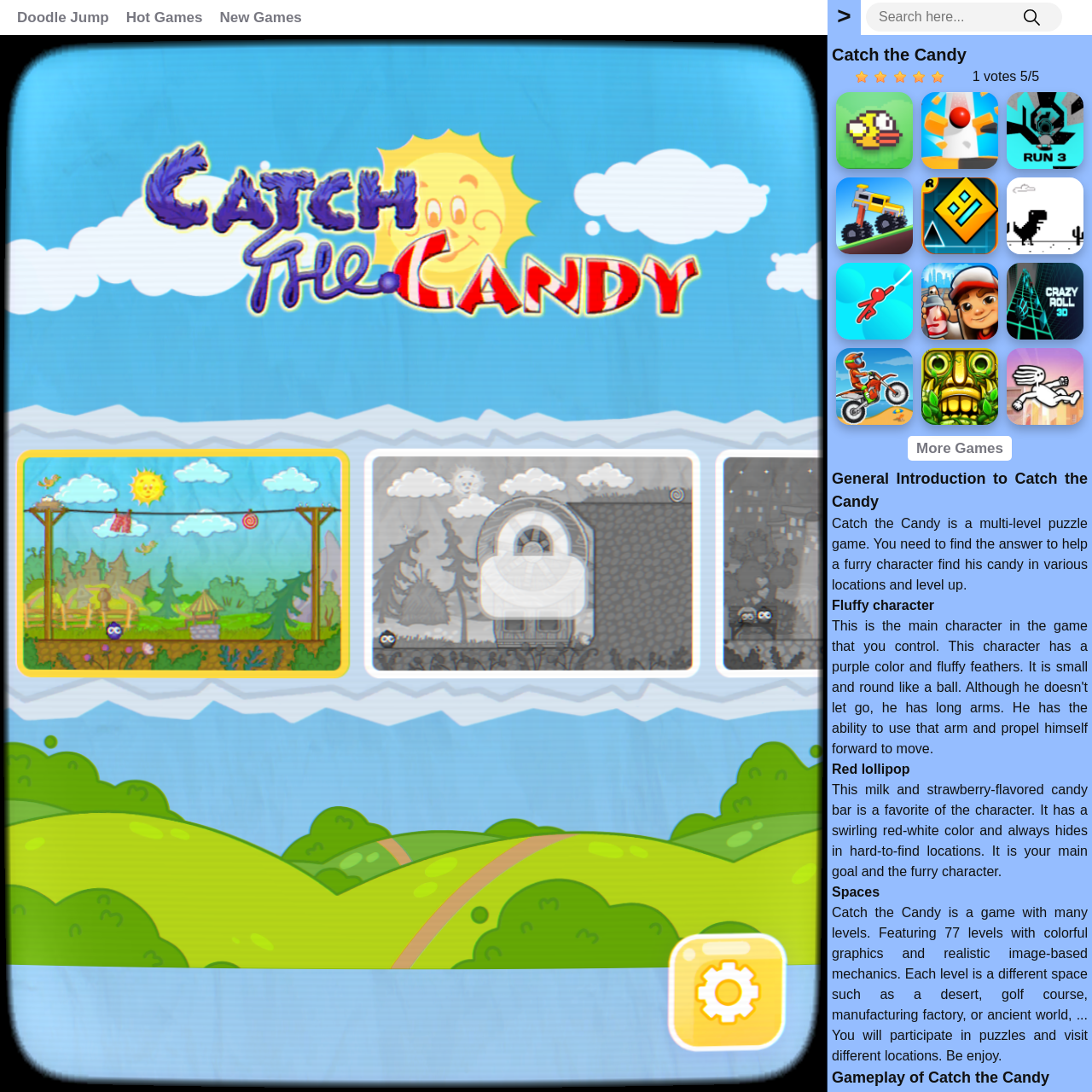Can you find the bounding box coordinates for the element that needs to be clicked to execute this instruction: "Click on Doodle Jump"? The coordinates should be given as four float numbers between 0 and 1, i.e., [left, top, right, bottom].

[0.008, 0.005, 0.108, 0.027]